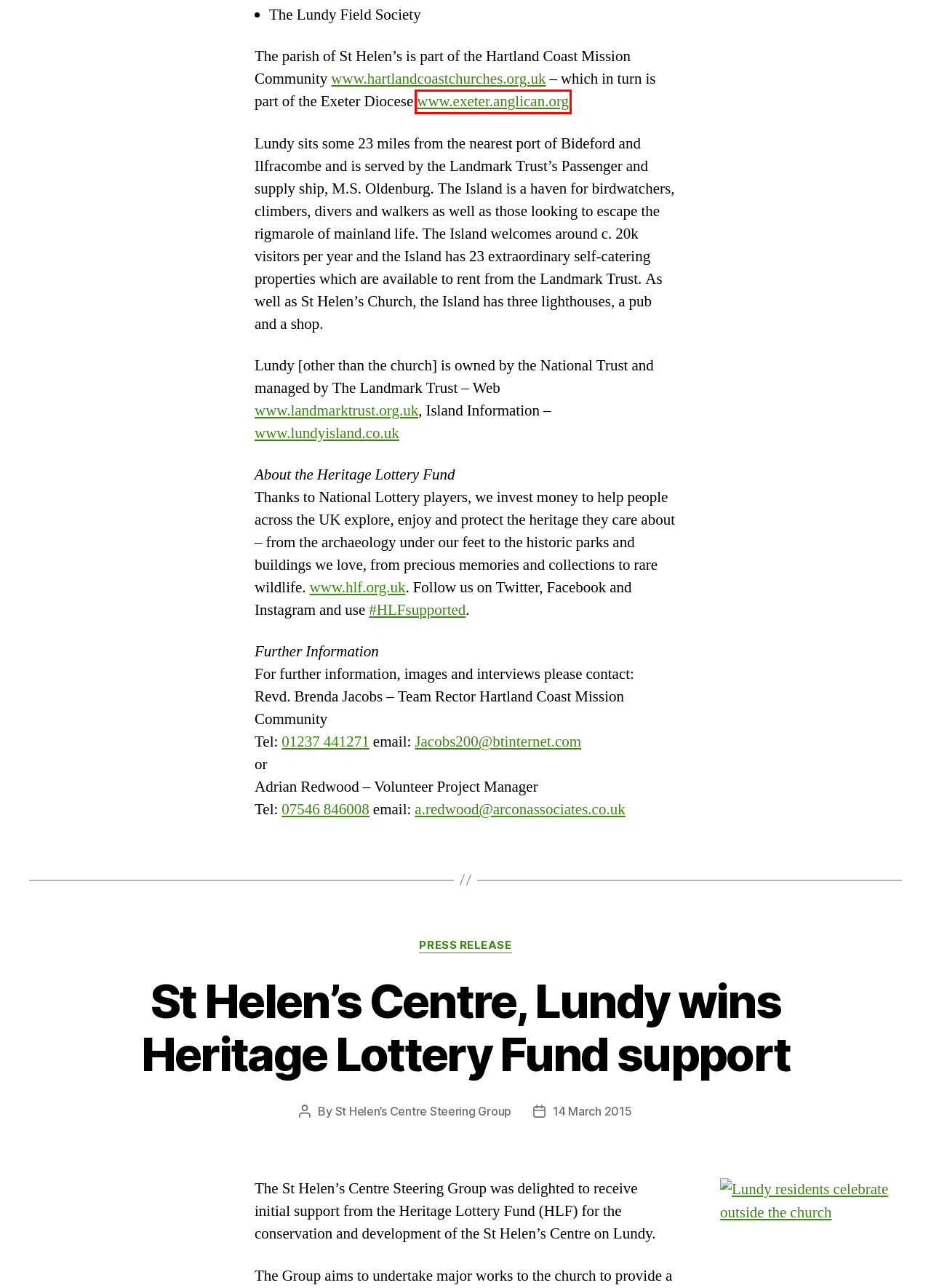Inspect the screenshot of a webpage with a red rectangle bounding box. Identify the webpage description that best corresponds to the new webpage after clicking the element inside the bounding box. Here are the candidates:
A. Welcome to the Church of England in Devon - Diocese of Exeter
B. St Helen’s Centre Appeal – Lundy, Awarded National Lottery Support – St Helen’s Church, Lundy
C. St Helen’s Centre, Lundy wins Heritage Lottery Fund support – St Helen’s Church, Lundy
D. St Helen’s Church, Lundy
E. Visiting, Links & Contacts – St Helen’s Church, Lundy
F. History – St Helen’s Church, Lundy
G. Safeguarding – St Helen’s Church, Lundy
H. Who We Are – St Helen’s Church, Lundy

A